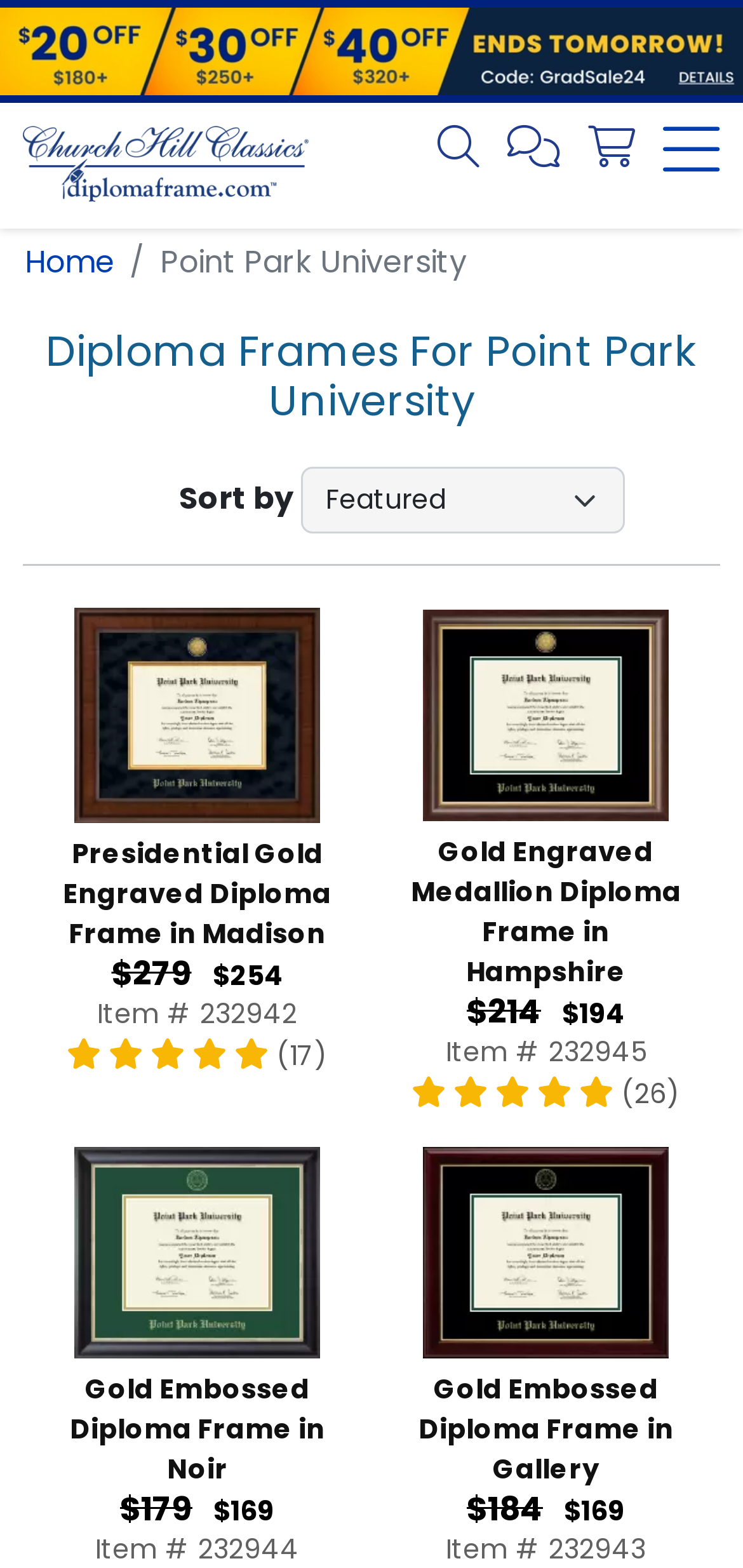Identify the bounding box coordinates of the section to be clicked to complete the task described by the following instruction: "Chat with customer service". The coordinates should be four float numbers between 0 and 1, formatted as [left, top, right, bottom].

[0.683, 0.083, 0.754, 0.111]